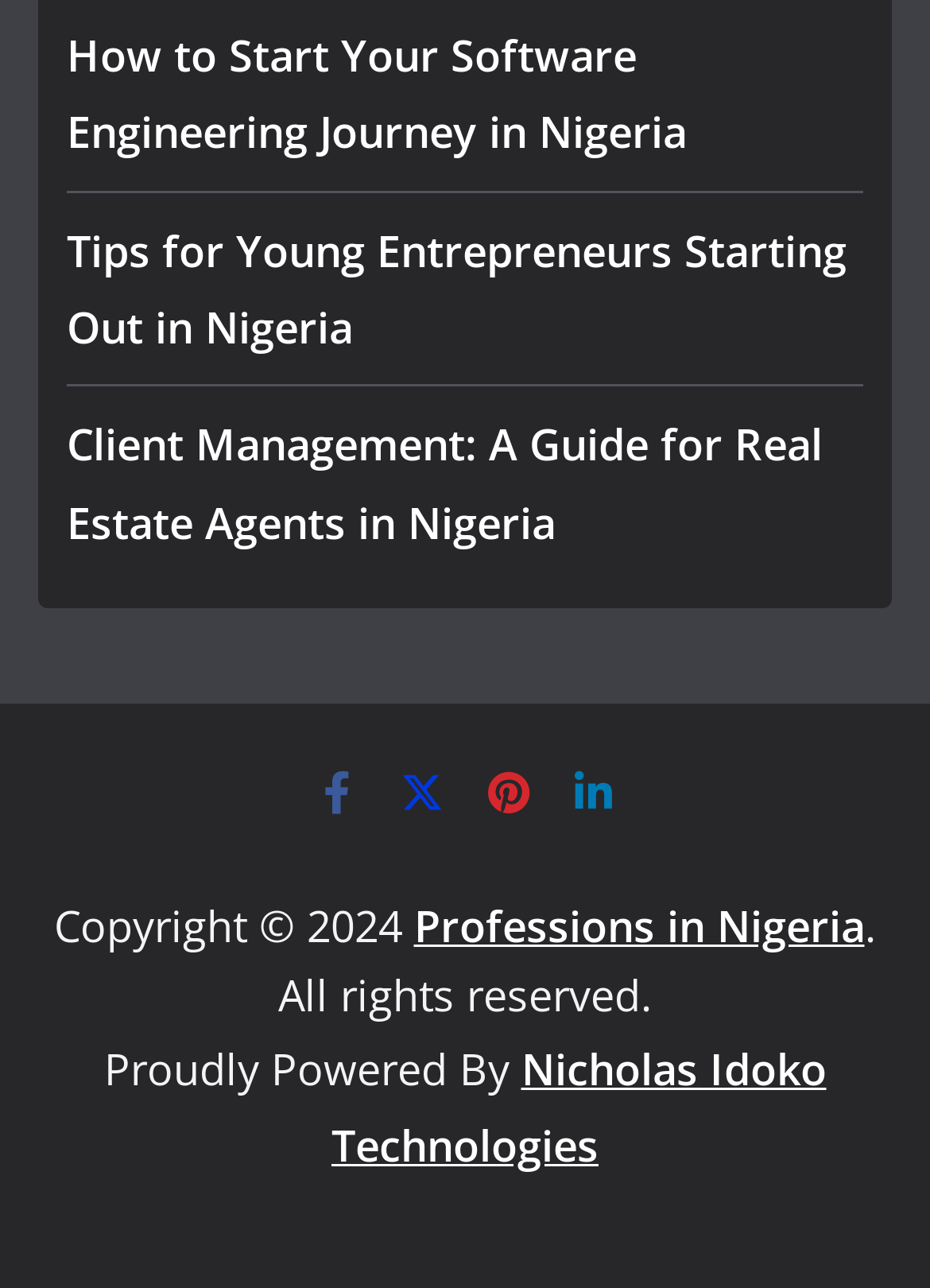Please identify the bounding box coordinates of the clickable area that will fulfill the following instruction: "Visit Facebook page". The coordinates should be in the format of four float numbers between 0 and 1, i.e., [left, top, right, bottom].

[0.336, 0.597, 0.387, 0.634]